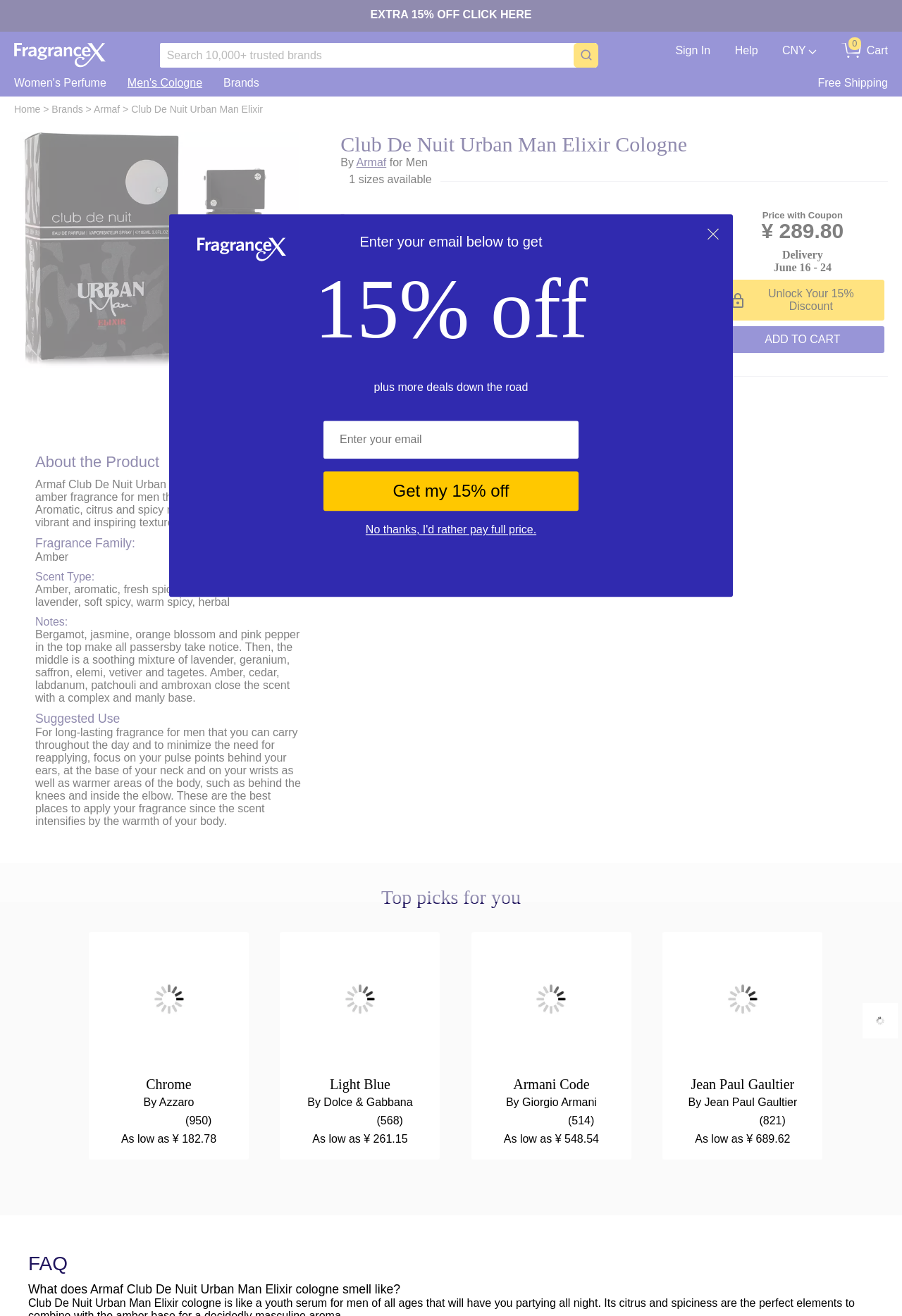Provide the bounding box coordinates of the HTML element this sentence describes: "alt="FragranceX Perfume &amp; Cologne" title="FragranceX"". The bounding box coordinates consist of four float numbers between 0 and 1, i.e., [left, top, right, bottom].

[0.016, 0.033, 0.117, 0.051]